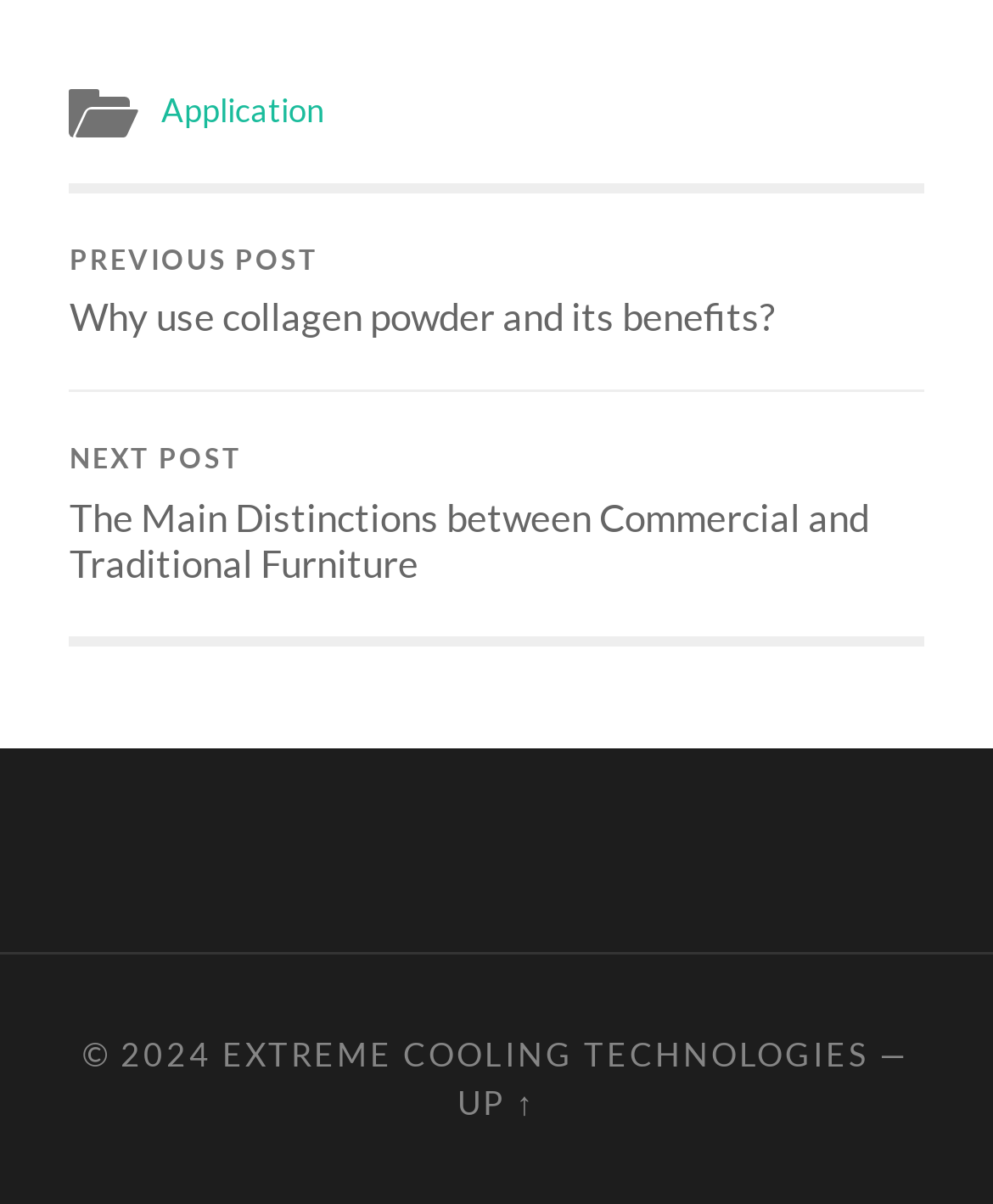Please give a one-word or short phrase response to the following question: 
What is the title of the next post?

The Main Distinctions between Commercial and Traditional Furniture